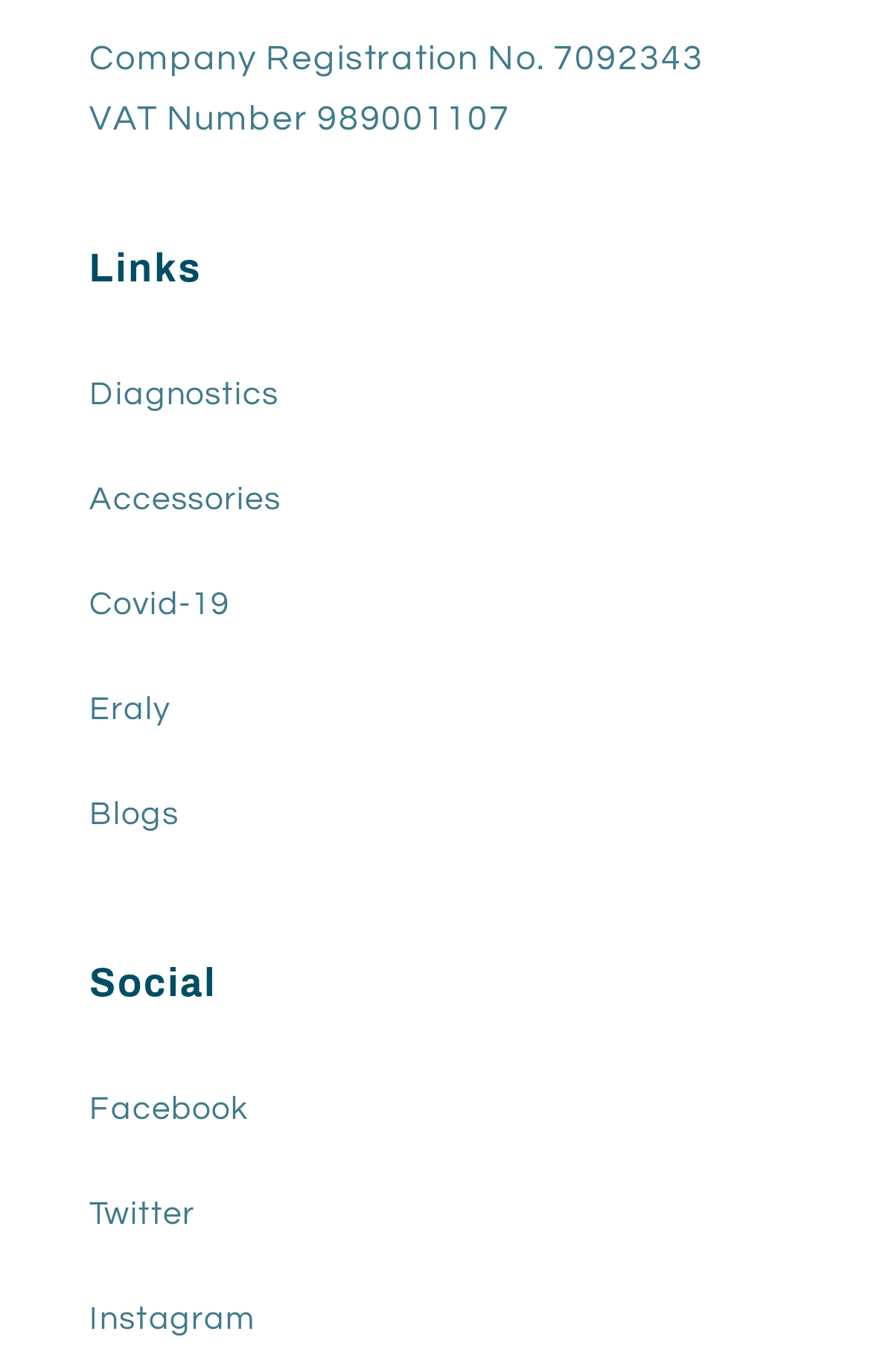Provide a one-word or short-phrase response to the question:
What is the last social media link?

Twitter